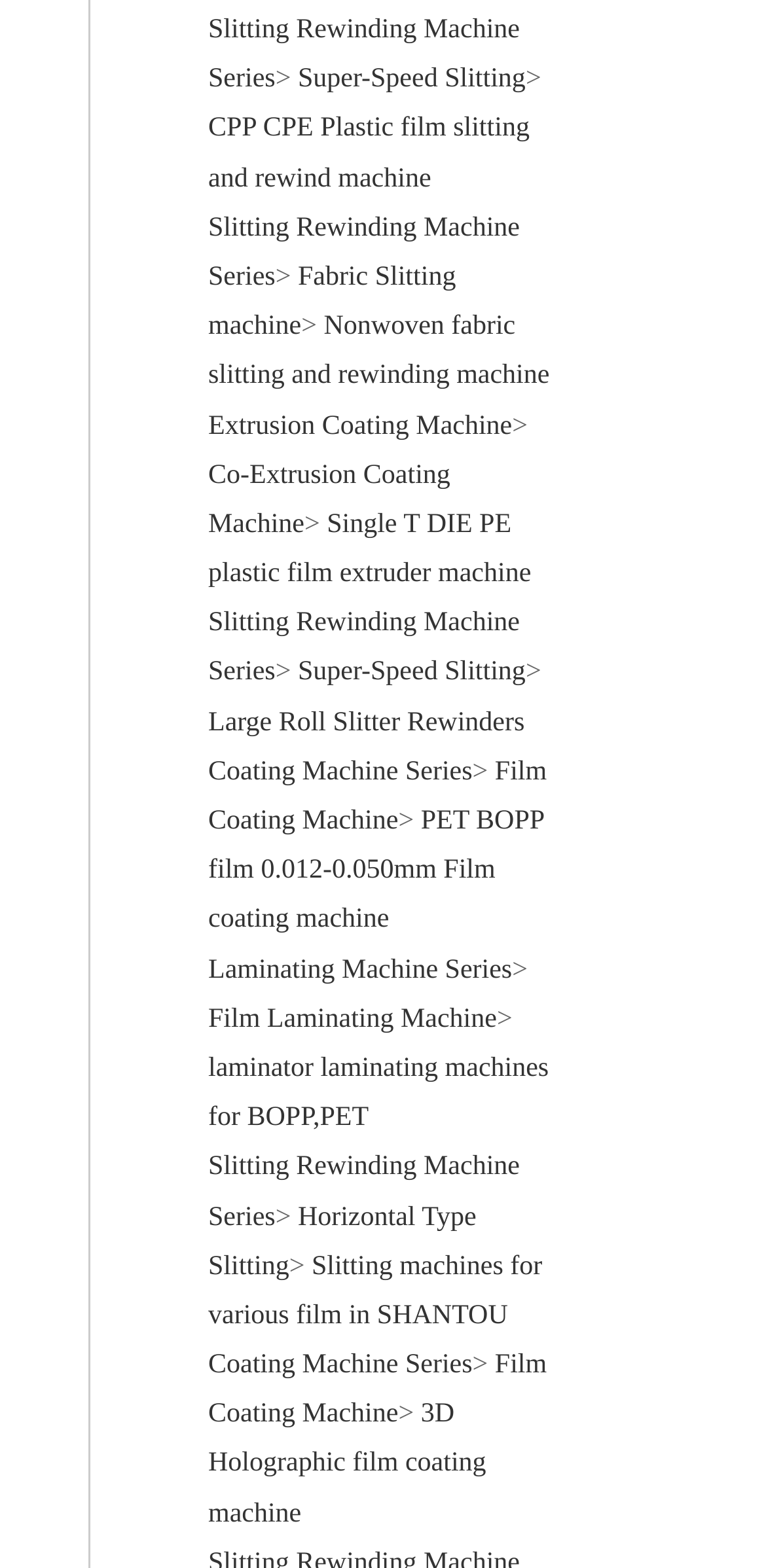Please specify the bounding box coordinates of the element that should be clicked to execute the given instruction: 'Go to Super-Speed Slitting'. Ensure the coordinates are four float numbers between 0 and 1, expressed as [left, top, right, bottom].

[0.389, 0.042, 0.686, 0.06]